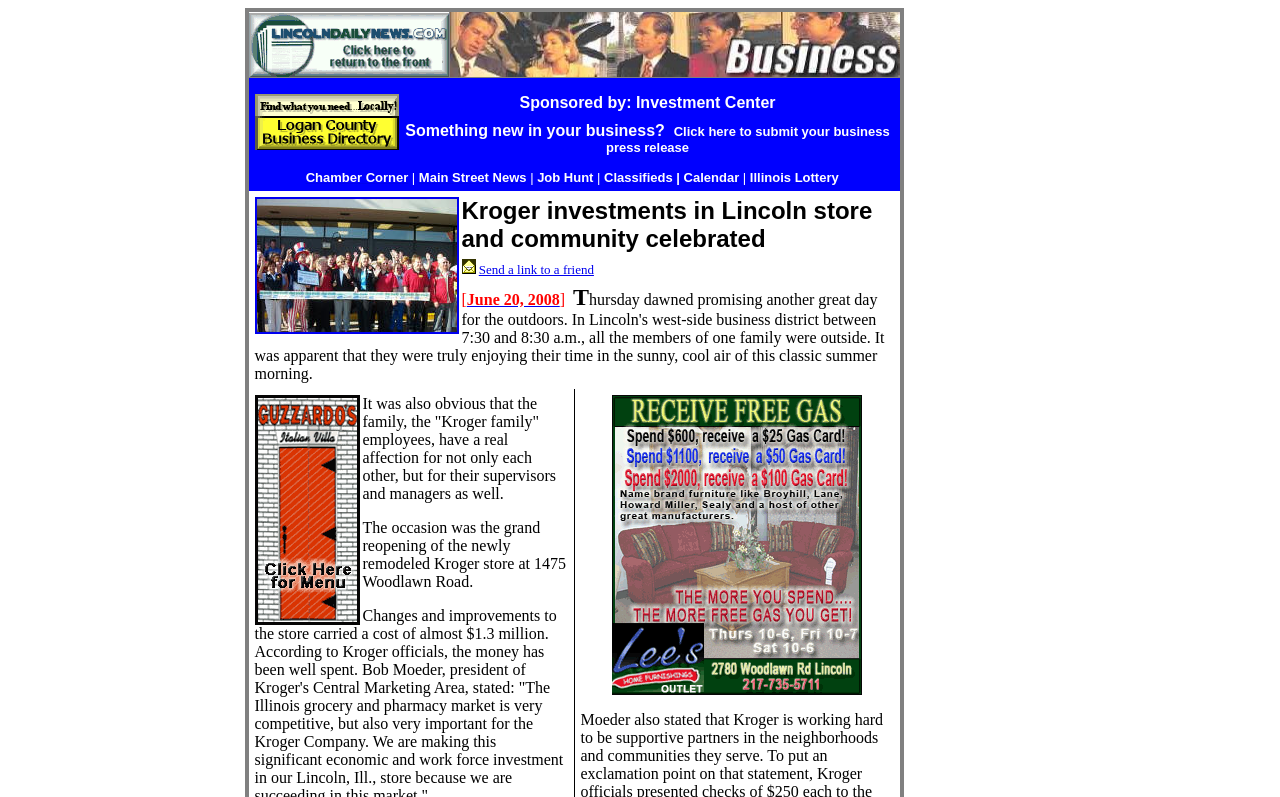Respond concisely with one word or phrase to the following query:
What is the topic of the news article on the left side of the webpage?

Kroger investments